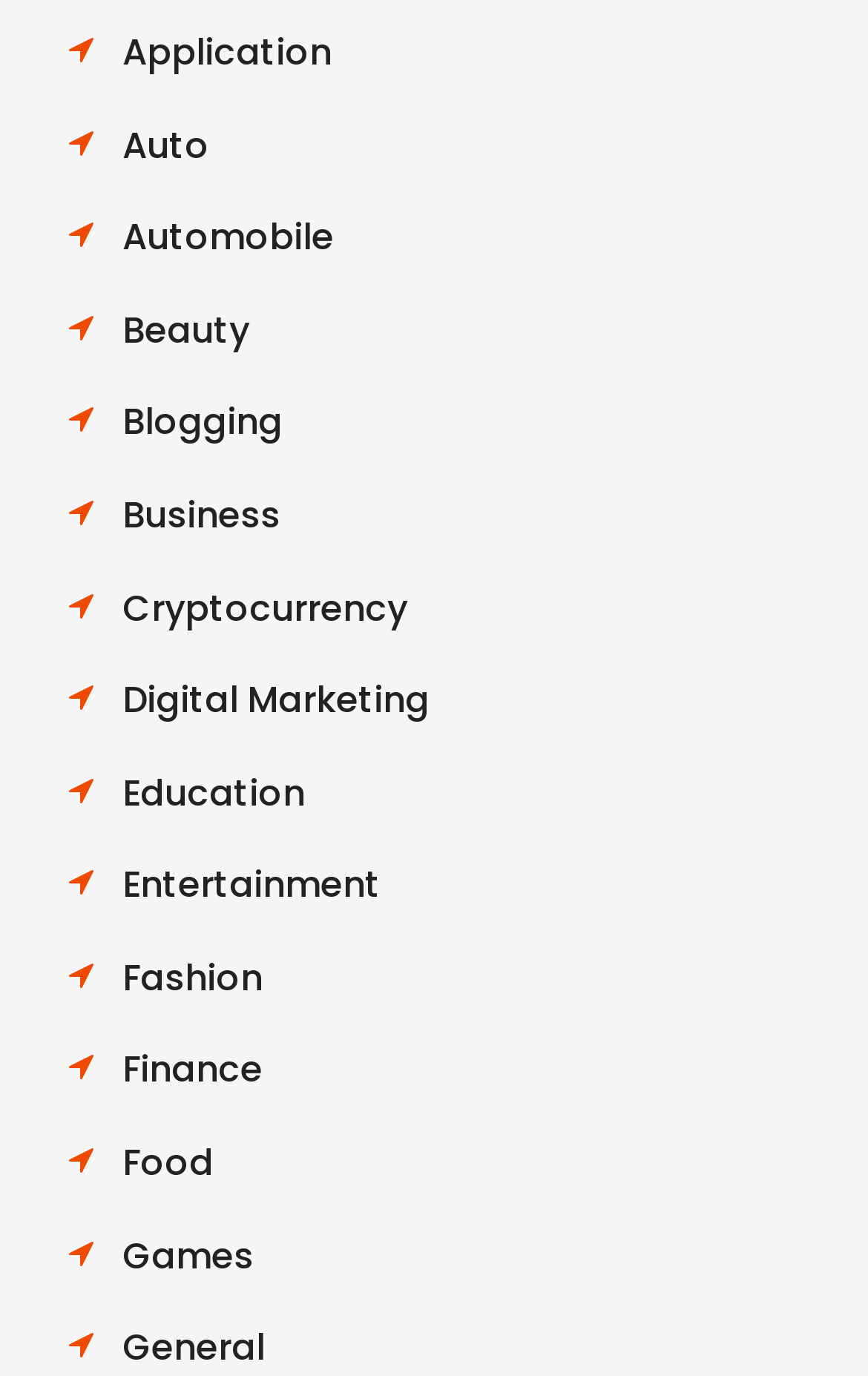Locate the bounding box for the described UI element: "Digital Marketing". Ensure the coordinates are four float numbers between 0 and 1, formatted as [left, top, right, bottom].

[0.141, 0.49, 0.495, 0.527]